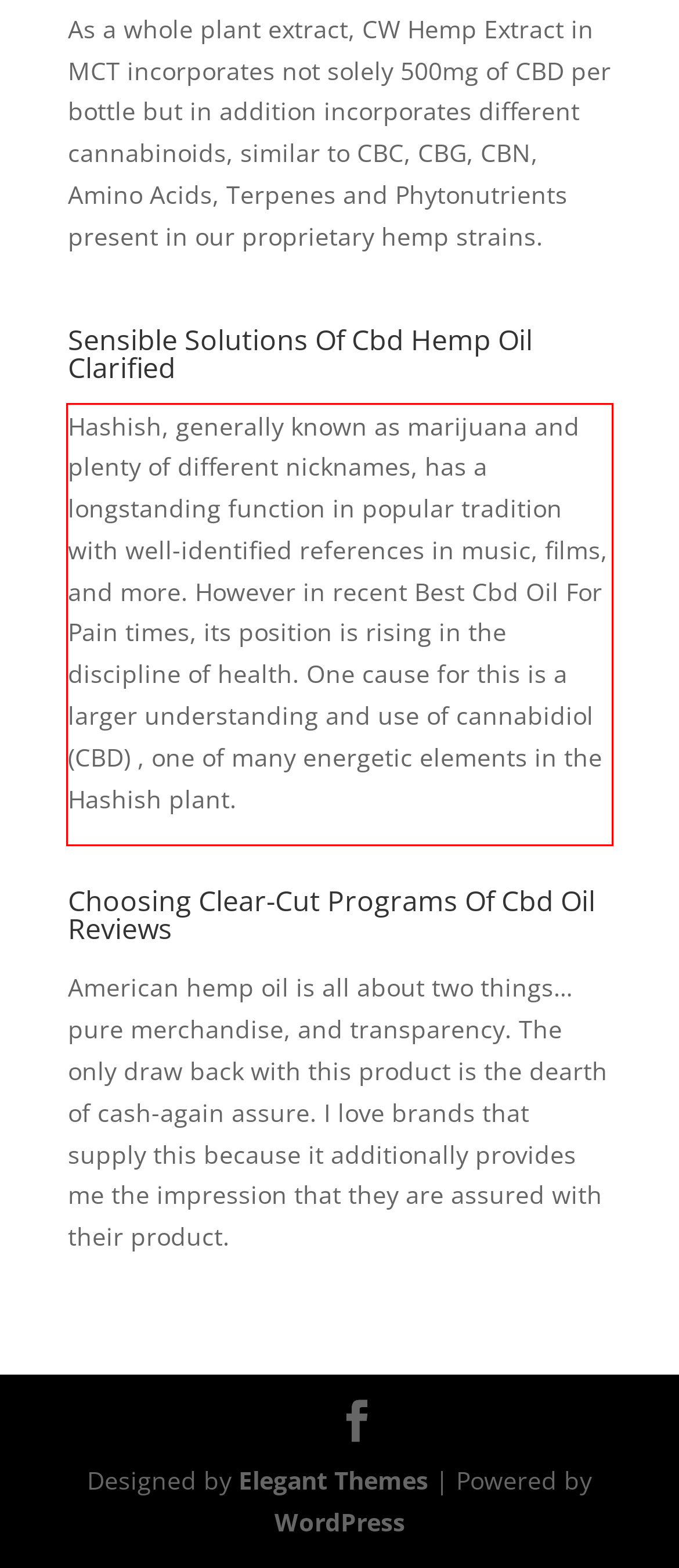Given a webpage screenshot, identify the text inside the red bounding box using OCR and extract it.

Hashish, generally known as marijuana and plenty of different nicknames, has a longstanding function in popular tradition with well-identified references in music, films, and more. However in recent Best Cbd Oil For Pain times, its position is rising in the discipline of health. One cause for this is a larger understanding and use of cannabidiol (CBD) , one of many energetic elements in the Hashish plant.